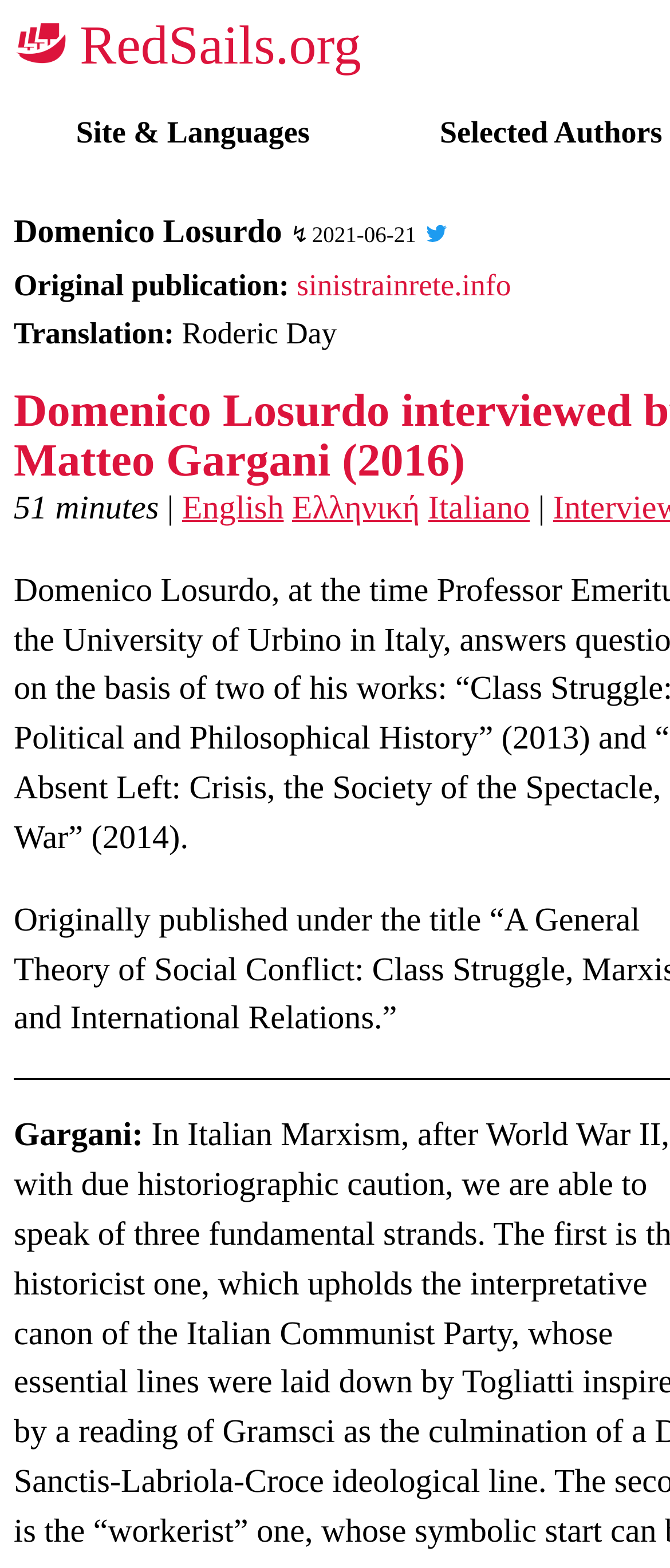Find and specify the bounding box coordinates that correspond to the clickable region for the instruction: "switch to English".

[0.272, 0.313, 0.423, 0.336]